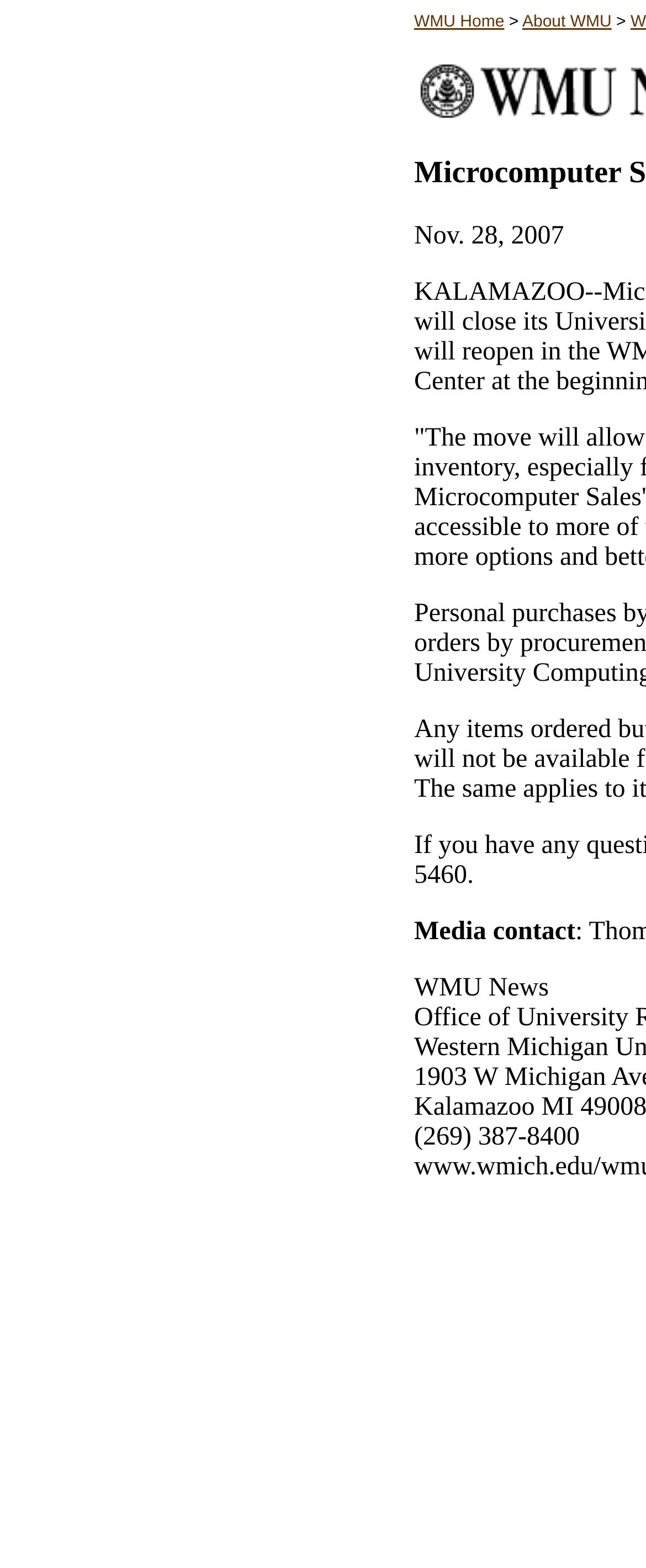Extract the bounding box coordinates for the HTML element that matches this description: "WMU Home". The coordinates should be four float numbers between 0 and 1, i.e., [left, top, right, bottom].

[0.641, 0.008, 0.781, 0.02]